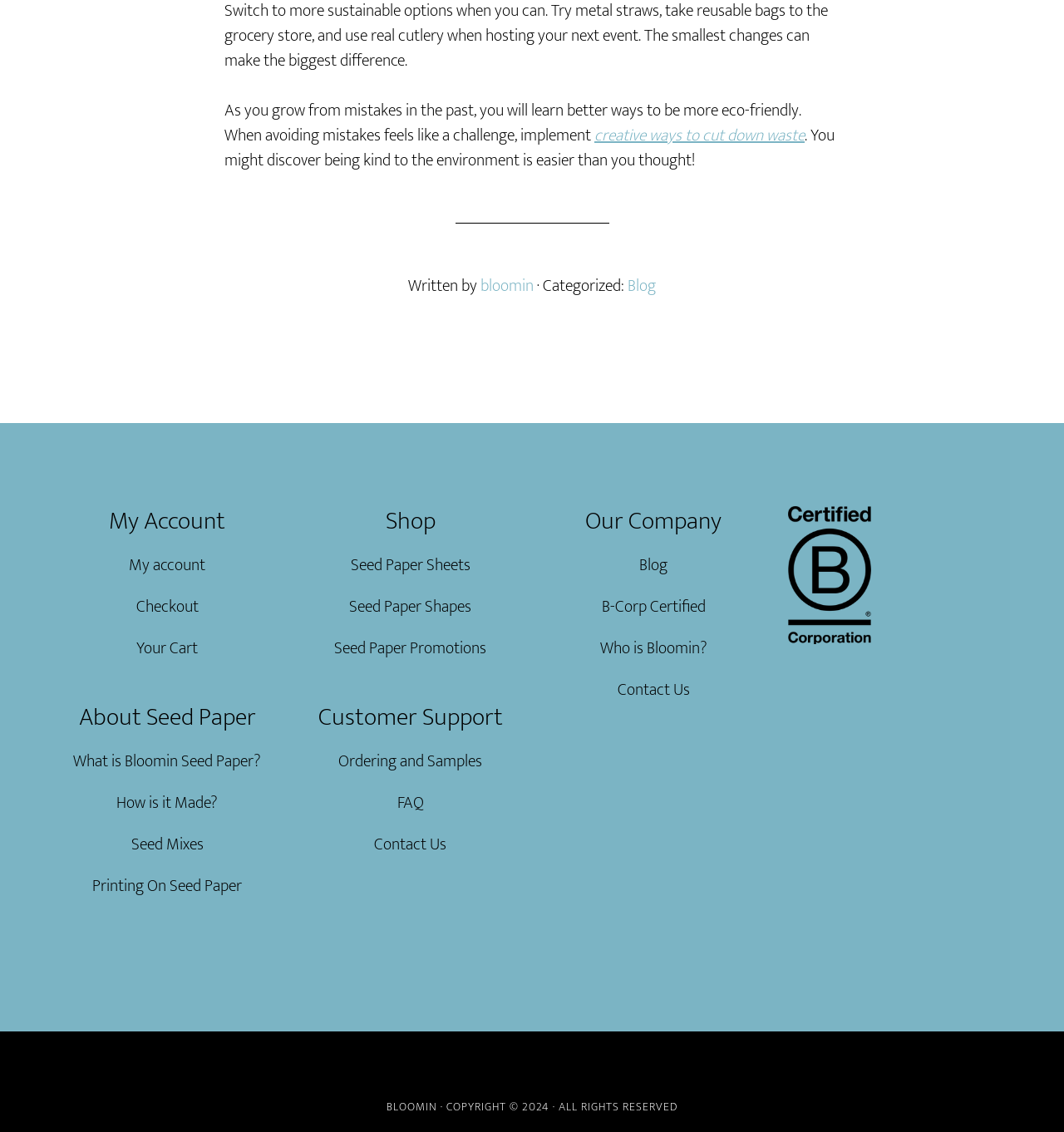Indicate the bounding box coordinates of the element that must be clicked to execute the instruction: "visit 'Blog'". The coordinates should be given as four float numbers between 0 and 1, i.e., [left, top, right, bottom].

[0.264, 0.944, 0.3, 0.954]